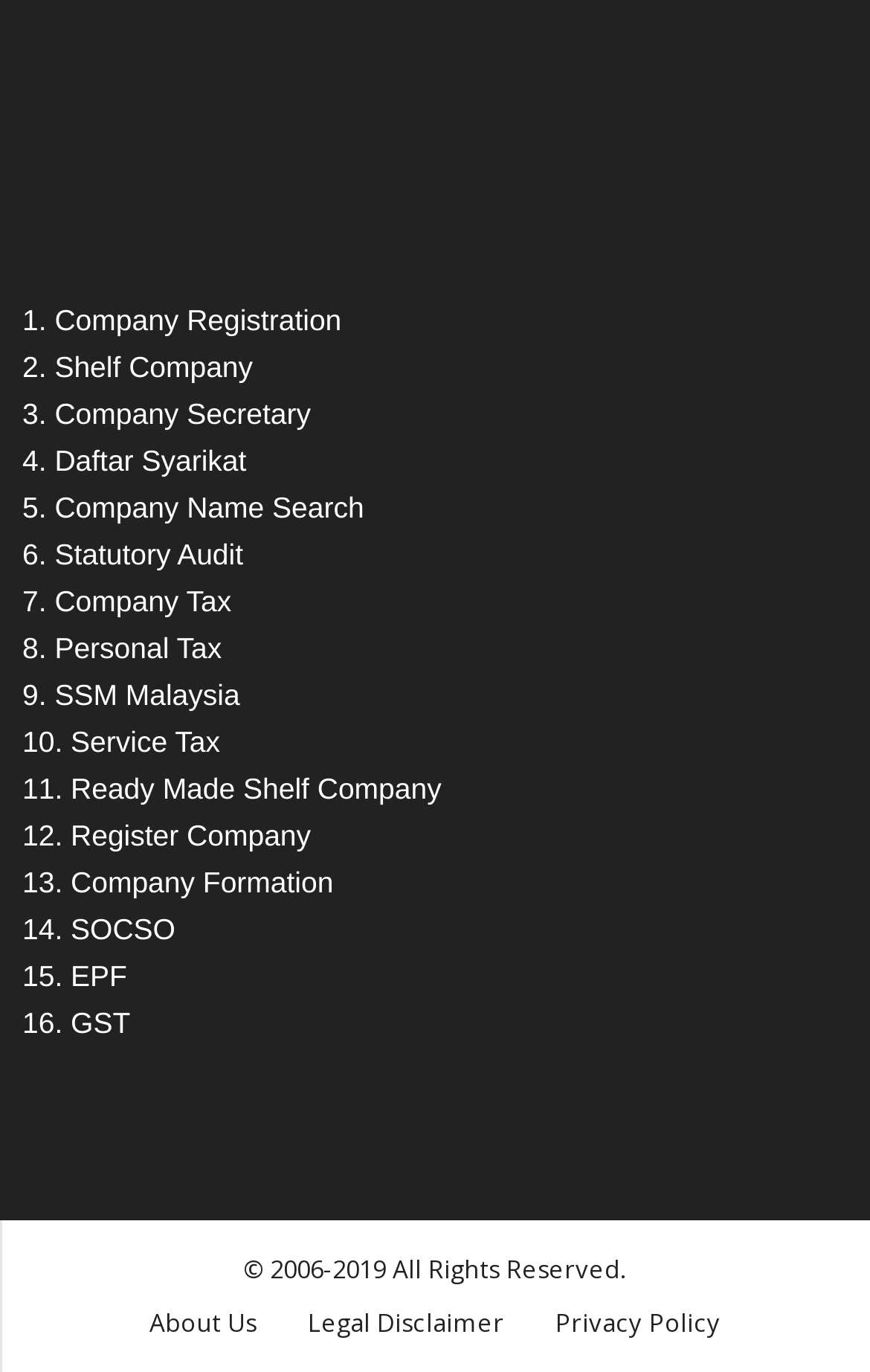Please find the bounding box coordinates of the element that needs to be clicked to perform the following instruction: "Search for a company name". The bounding box coordinates should be four float numbers between 0 and 1, represented as [left, top, right, bottom].

[0.063, 0.358, 0.418, 0.382]